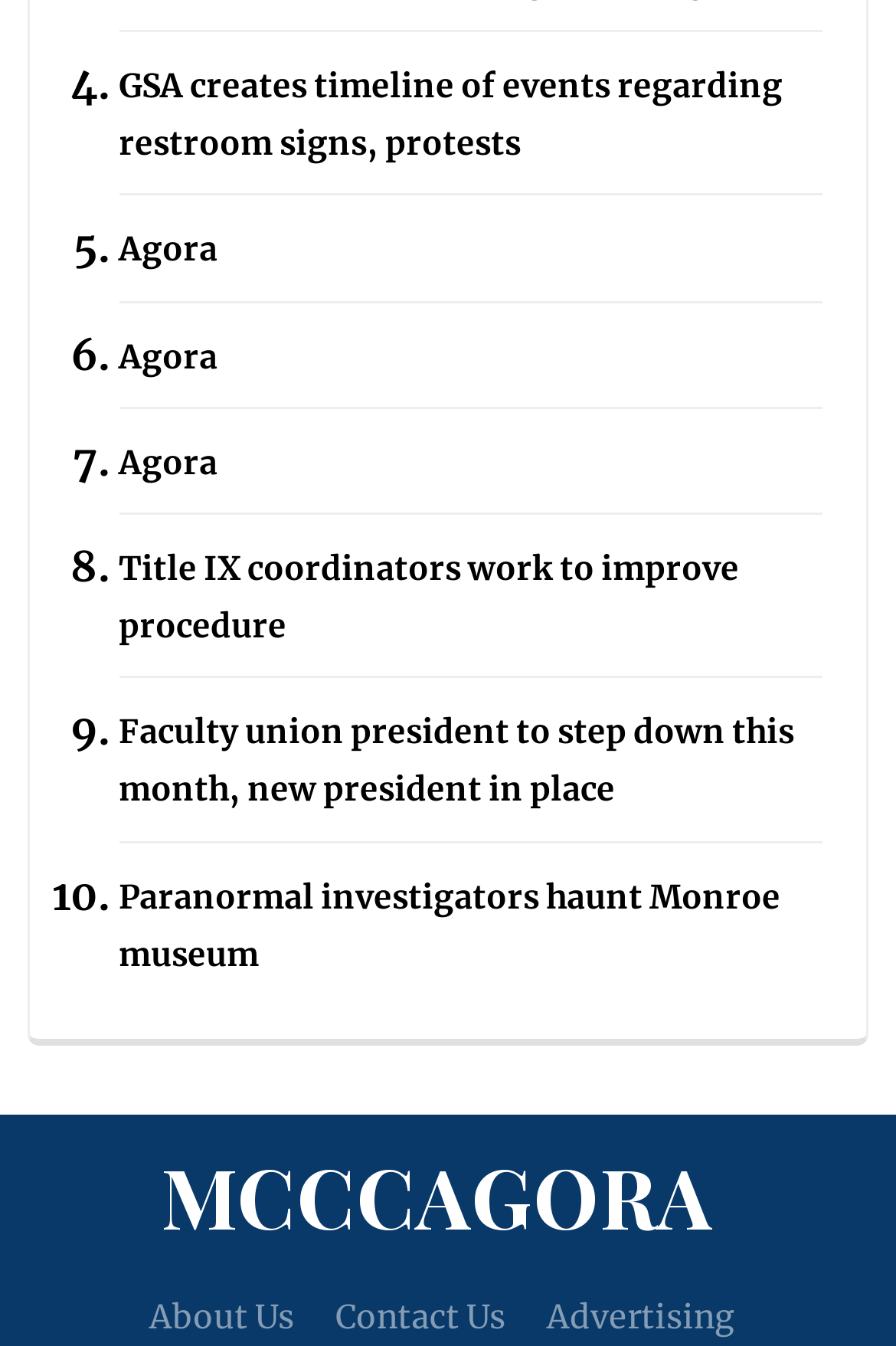Provide a brief response in the form of a single word or phrase:
What is the title of the first link?

GSA creates timeline of events regarding restroom signs, protests